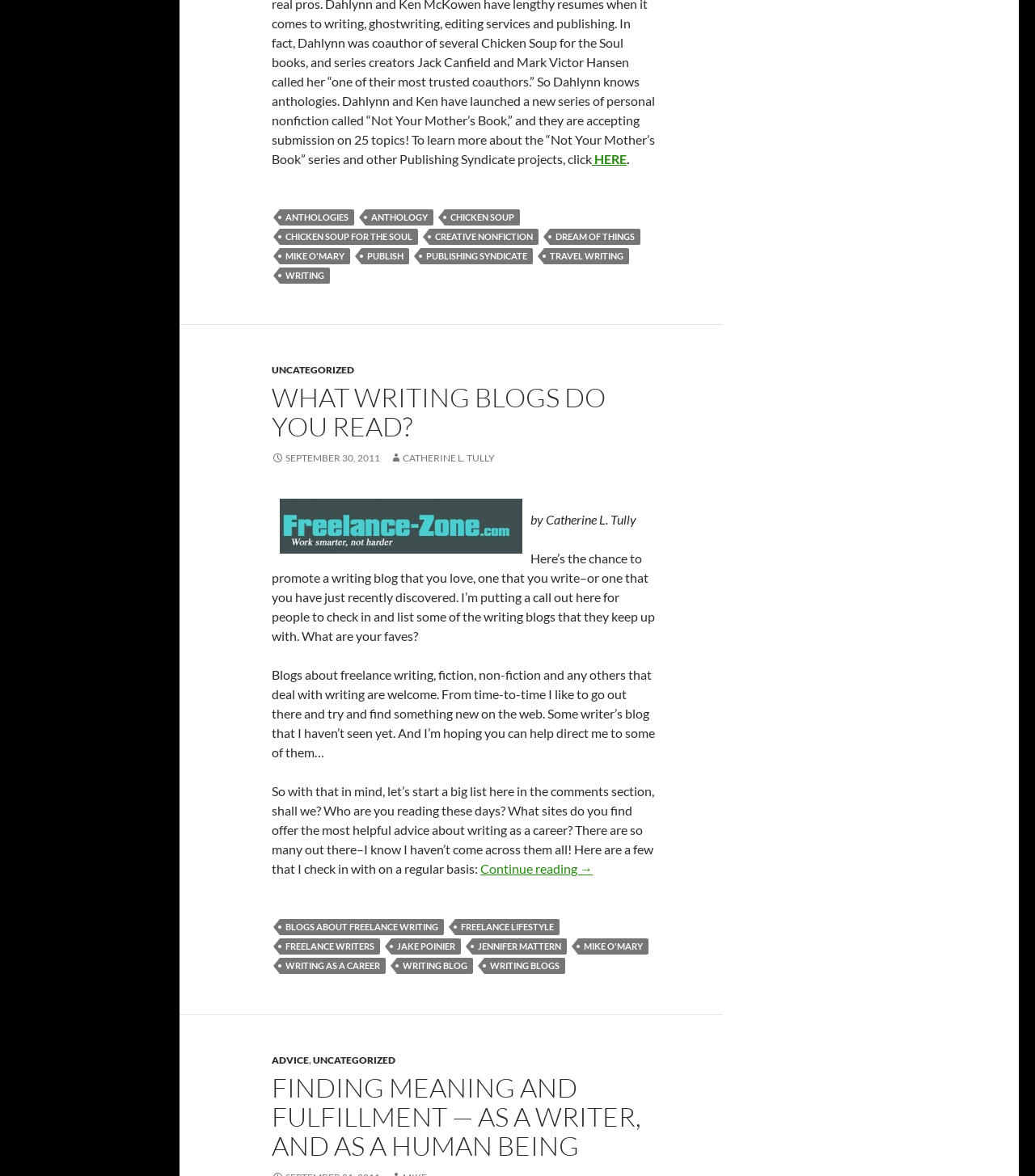Identify the bounding box coordinates for the UI element described as: "chicken soup for the soul". The coordinates should be provided as four floats between 0 and 1: [left, top, right, bottom].

[0.27, 0.195, 0.404, 0.208]